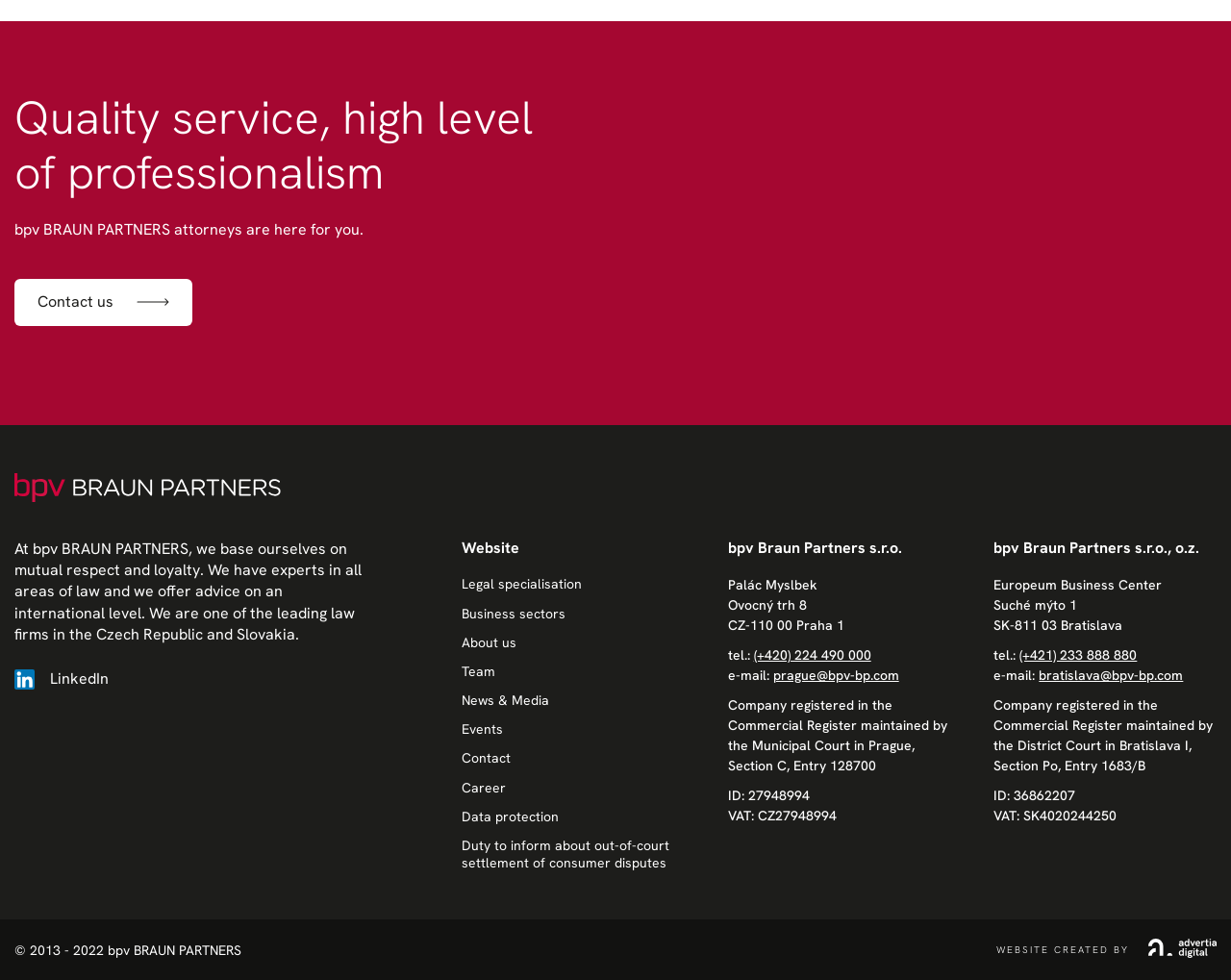What is the phone number of the law firm in Bratislava?
Please ensure your answer to the question is detailed and covers all necessary aspects.

The phone number of the law firm in Bratislava can be found in the section of the webpage that lists the firm's contact information. Specifically, it is located in the link element that reads '(+421) 233 888 880'.